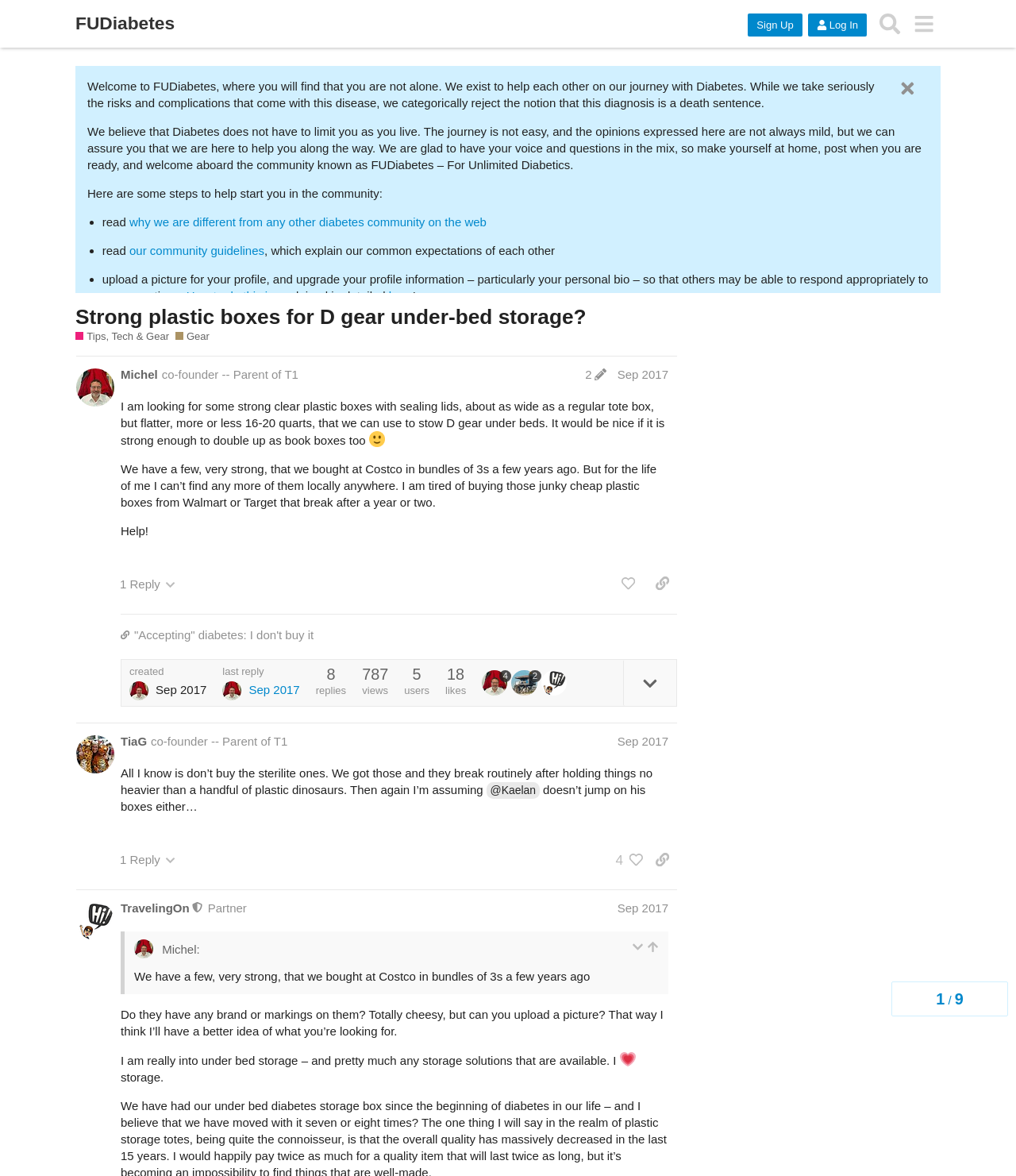What is the purpose of this website?
Can you provide an in-depth and detailed response to the question?

Based on the welcome message, this website is a community for people with diabetes to help each other on their journey with diabetes, share experiences, and provide support.